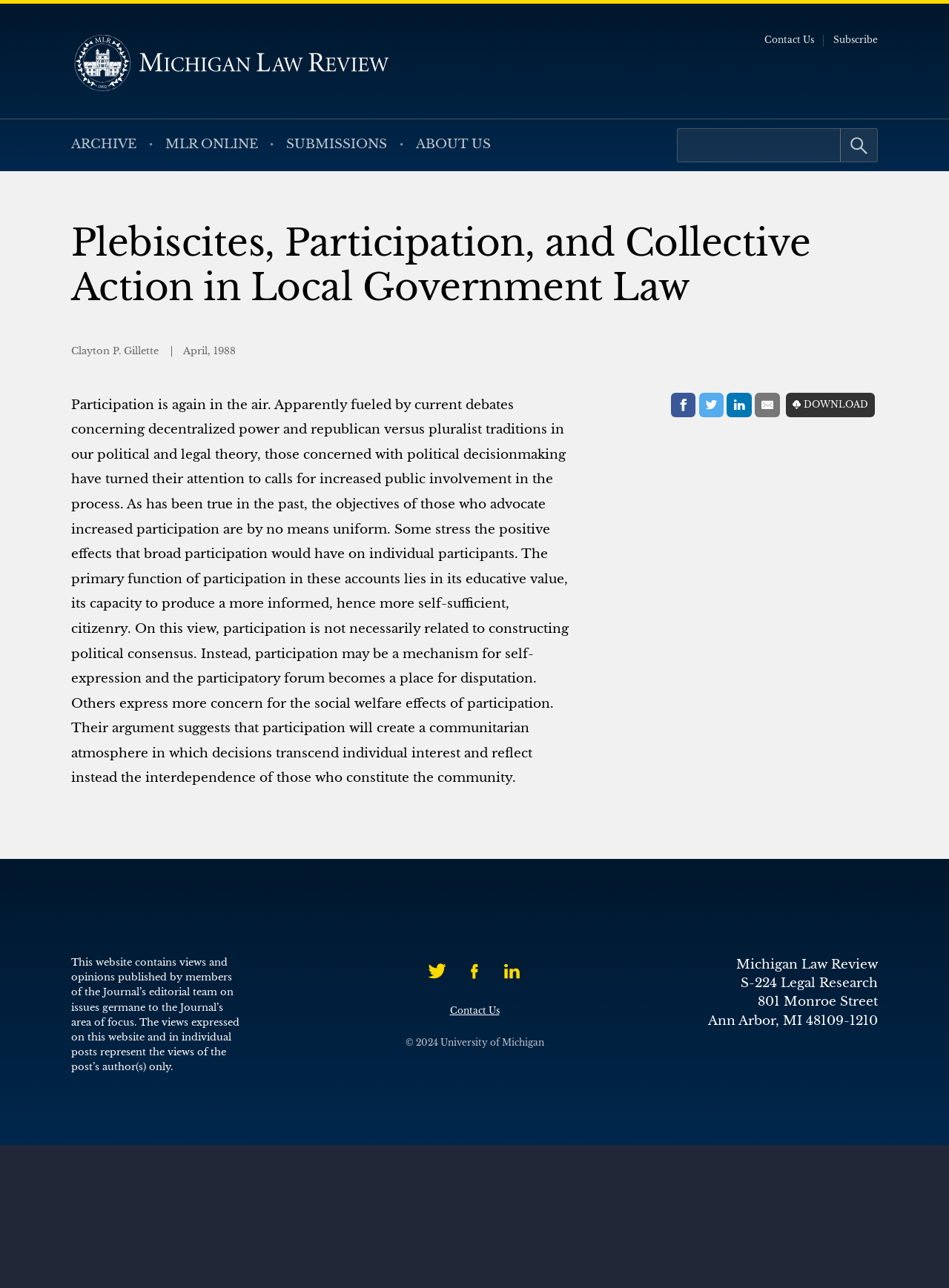Find and extract the text of the primary heading on the webpage.

Plebiscites, Participation, and Collective Action in Local Government Law